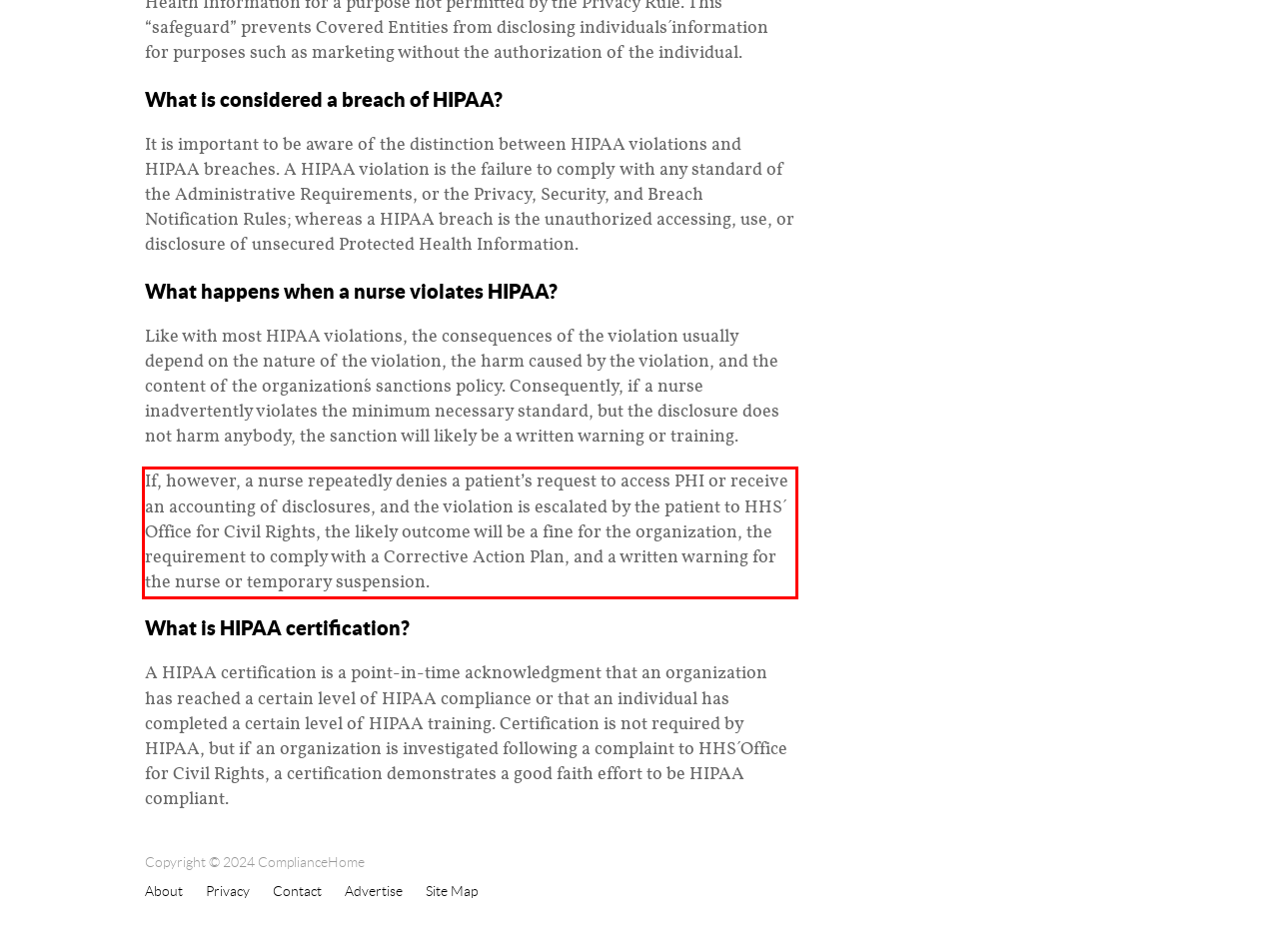You are given a screenshot with a red rectangle. Identify and extract the text within this red bounding box using OCR.

If, however, a nurse repeatedly denies a patient’s request to access PHI or receive an accounting of disclosures, and the violation is escalated by the patient to HHS´ Office for Civil Rights, the likely outcome will be a fine for the organization, the requirement to comply with a Corrective Action Plan, and a written warning for the nurse or temporary suspension.